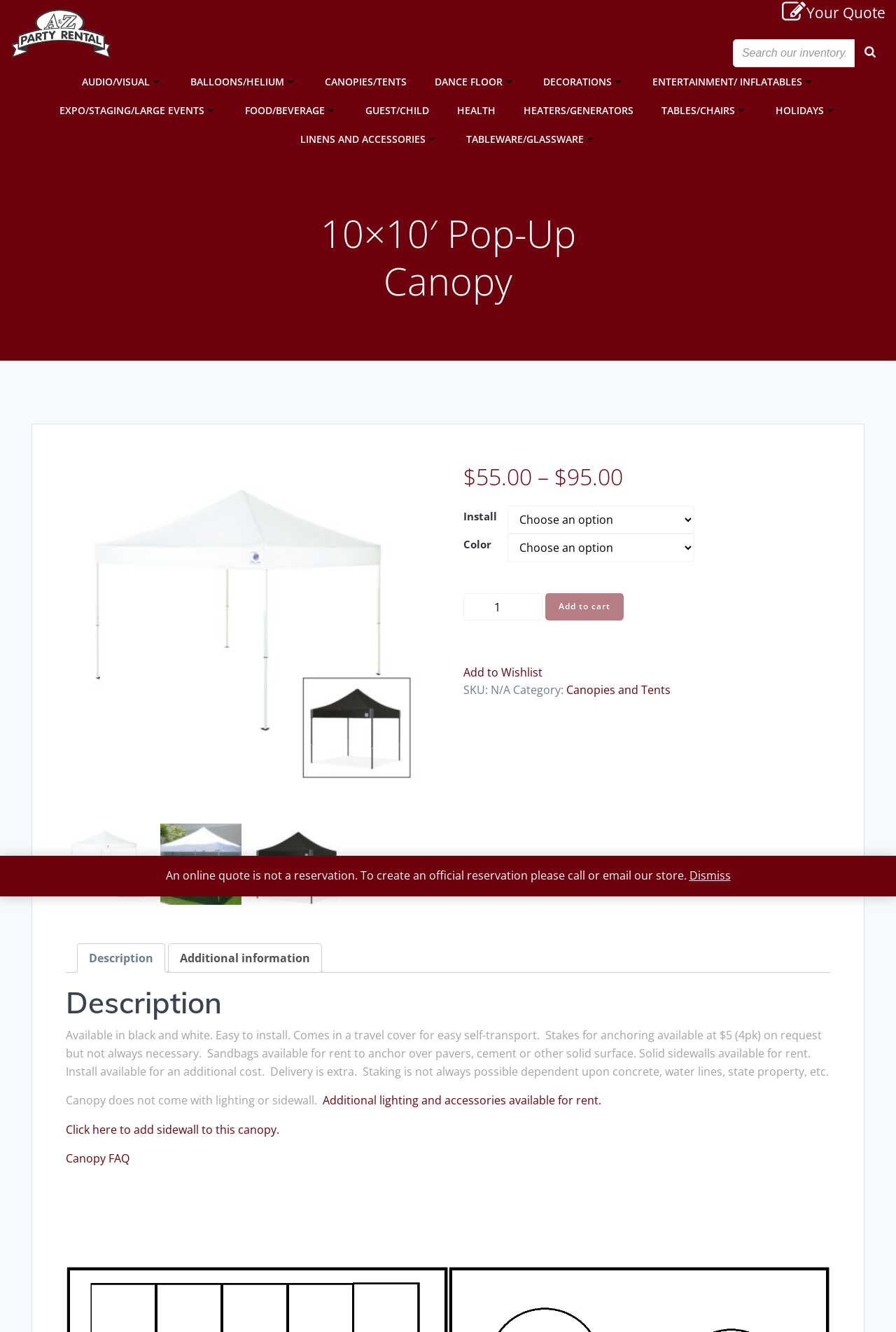Use the information in the screenshot to answer the question comprehensively: What is the category of the 10x10 Pop-Up Canopy?

The category of the 10x10 Pop-Up Canopy can be found in the product details section, where it is listed as 'Category: Canopies and Tents'. This information is provided in the link element with ID 398.